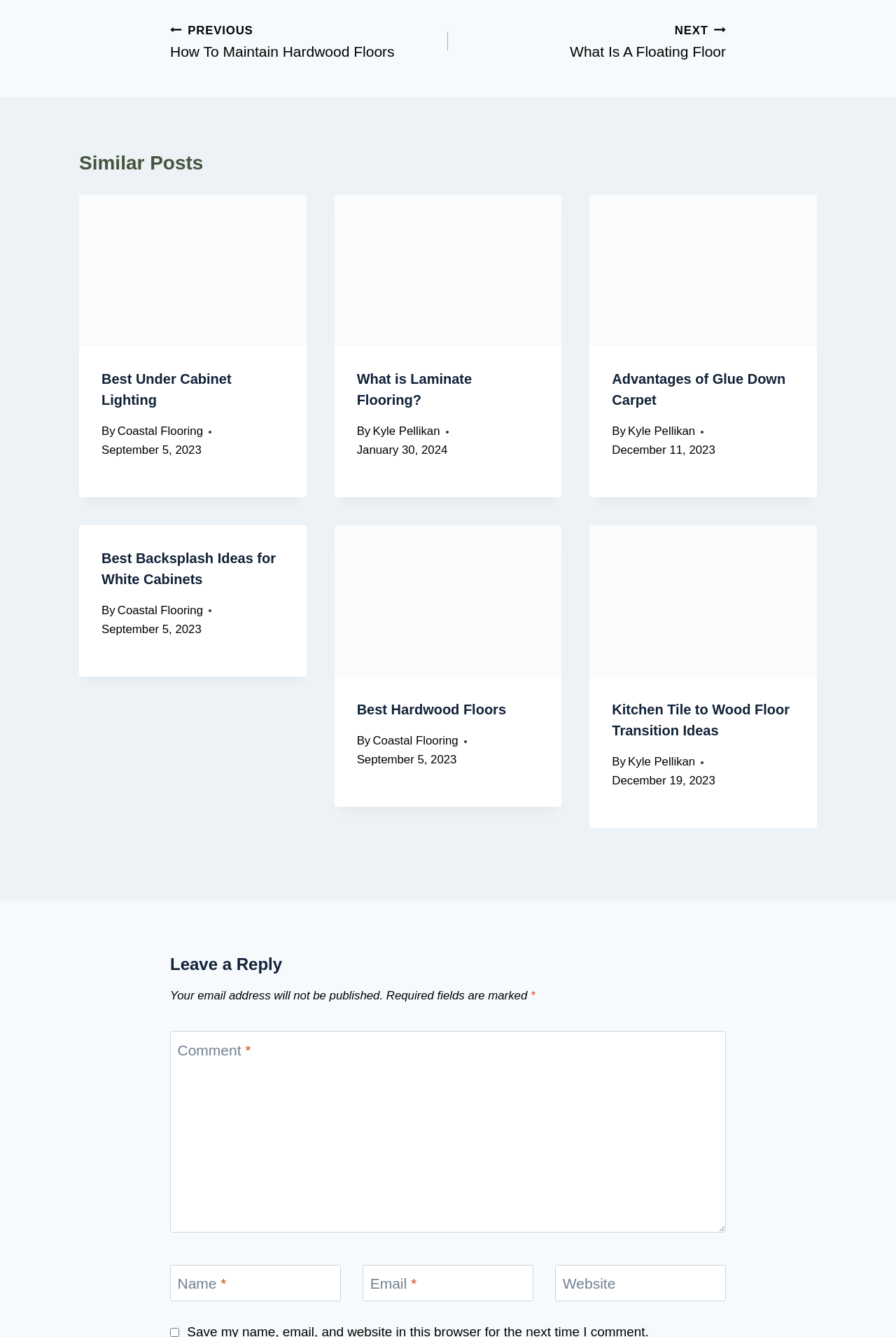Identify the bounding box coordinates for the UI element described as: "parent_node: Website aria-label="Website" name="url" placeholder="https://www.example.com"".

[0.62, 0.946, 0.81, 0.974]